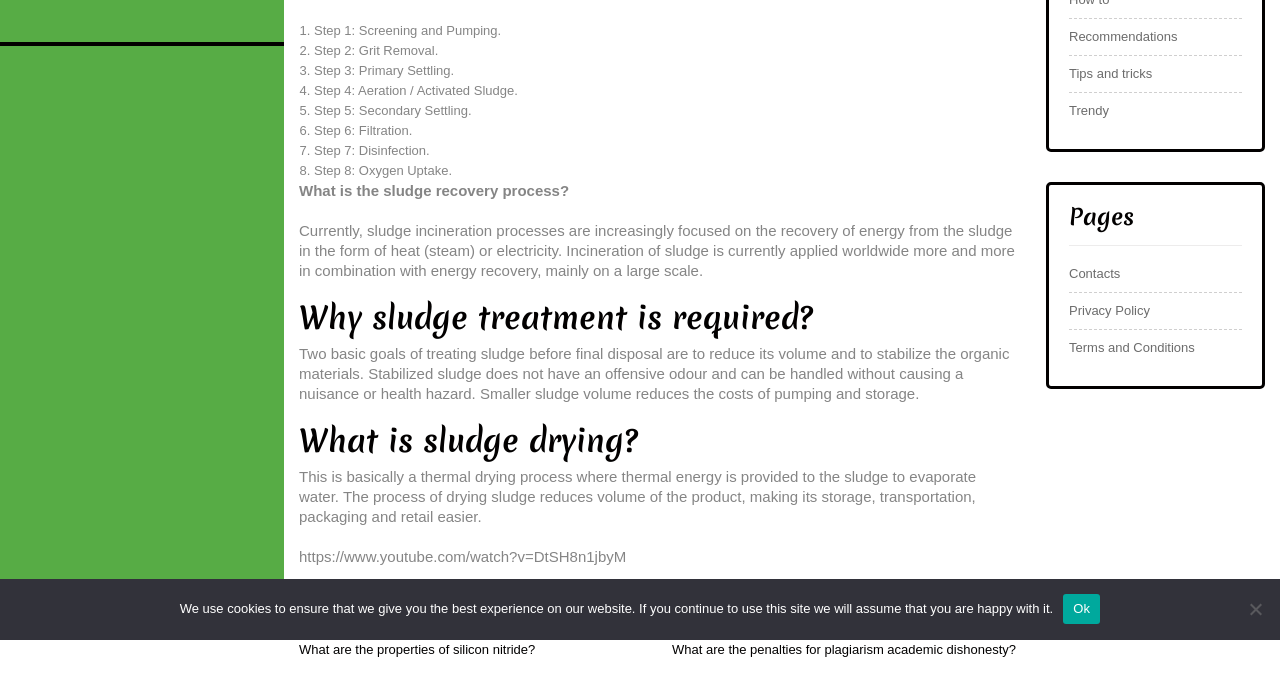Given the element description: "Facebook", predict the bounding box coordinates of the UI element it refers to, using four float numbers between 0 and 1, i.e., [left, top, right, bottom].

[0.234, 0.864, 0.265, 0.919]